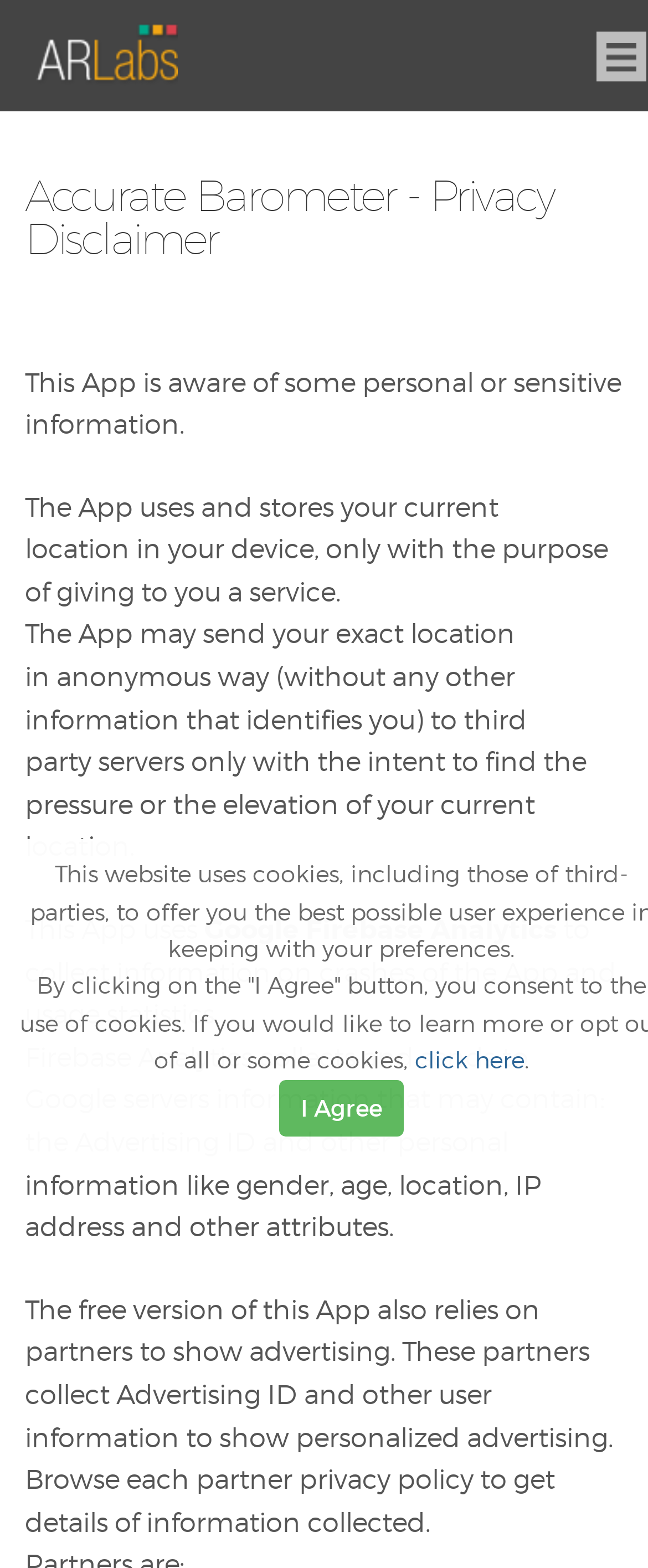Based on the provided description, "Ar Labs", find the bounding box of the corresponding UI element in the screenshot.

[0.056, 0.015, 0.274, 0.056]